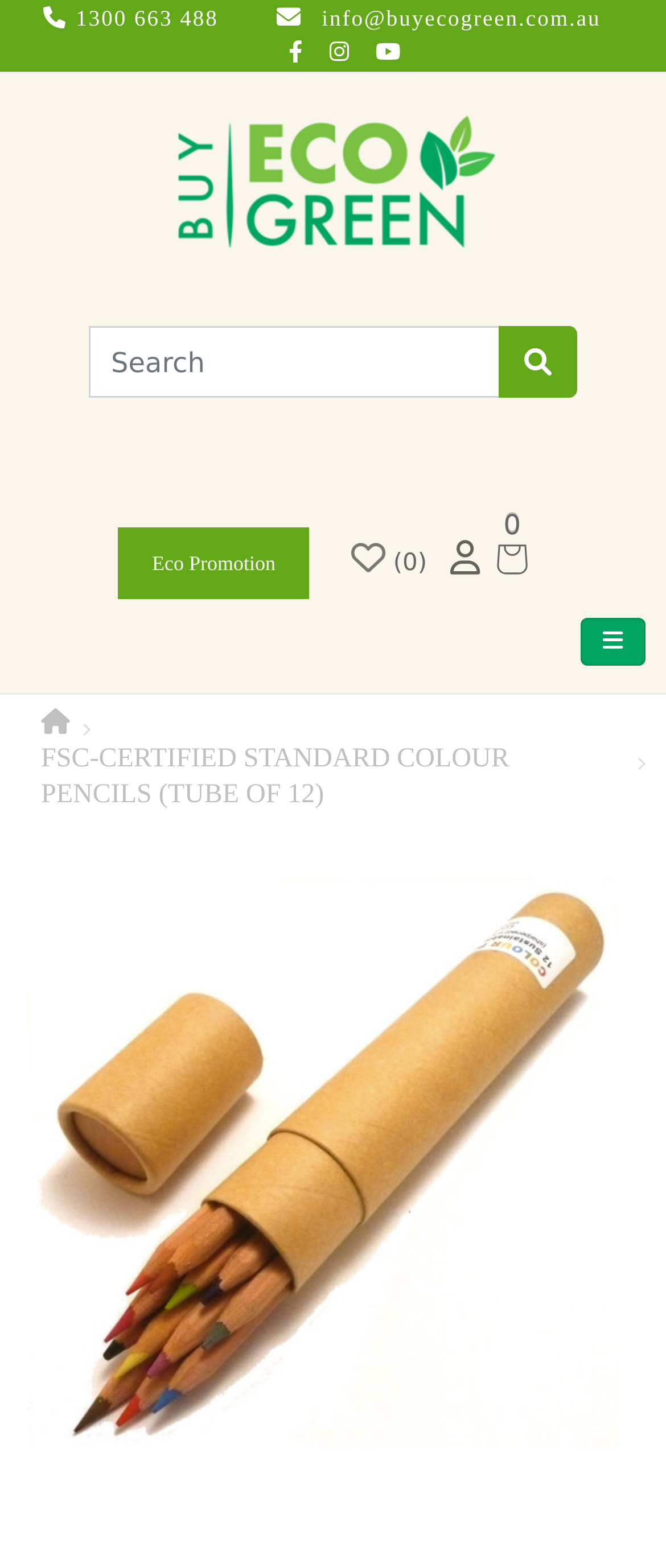How many items are in the shopping cart?
Provide an in-depth and detailed answer to the question.

I found the shopping cart information by looking at the top-right section of the webpage, where the shopping cart is usually displayed. The number '0' is written next to the shopping cart icon, indicating that there are no items in the cart.